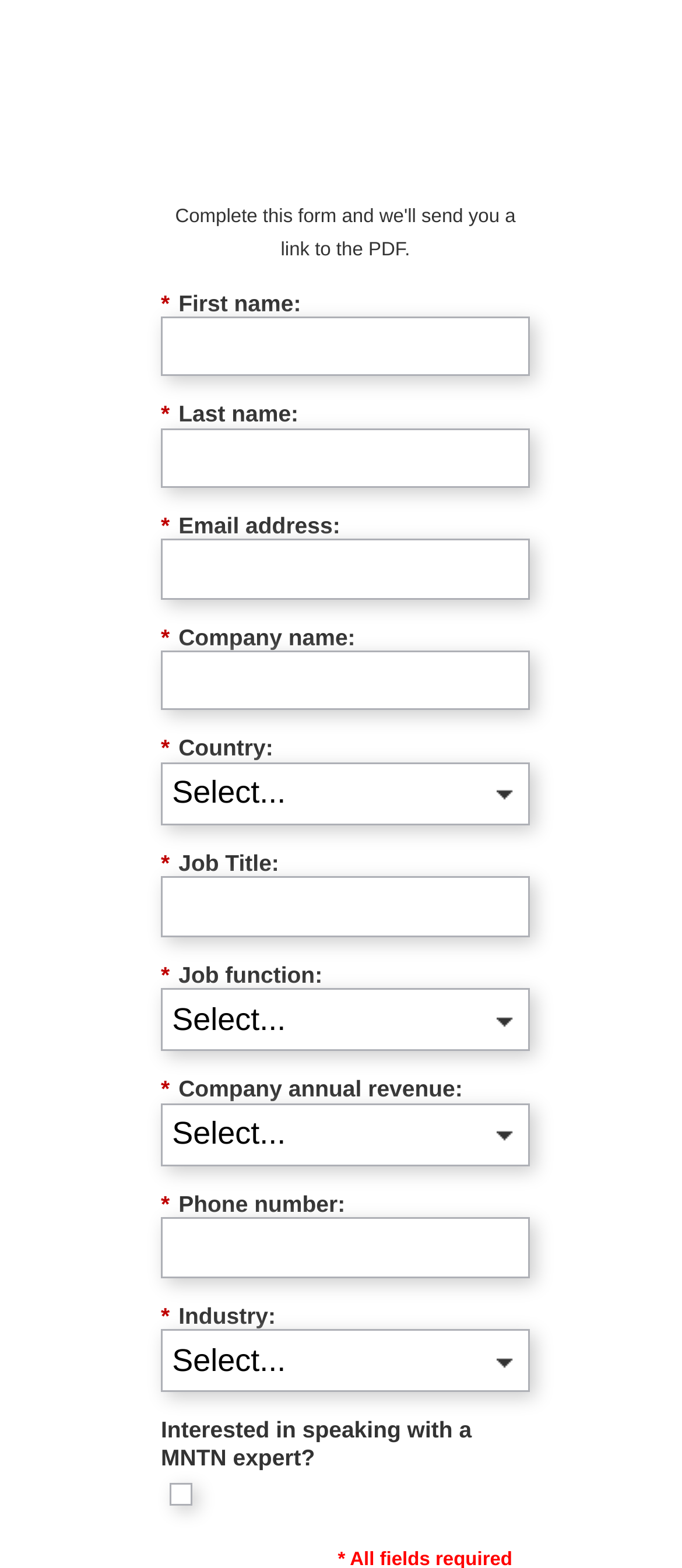Please provide a one-word or short phrase answer to the question:
What is the default state of the checkbox?

Unchecked